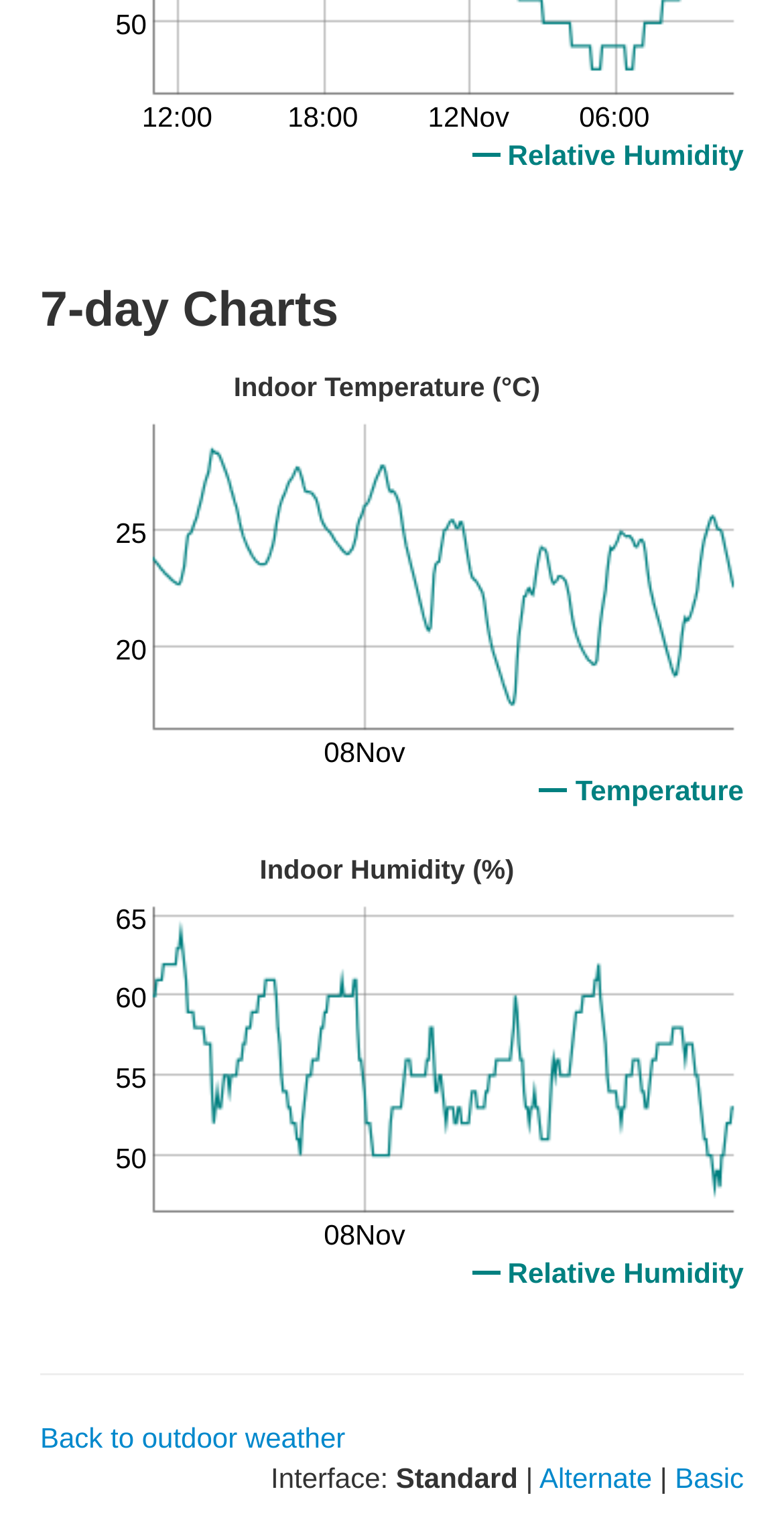Utilize the details in the image to thoroughly answer the following question: What is the current indoor temperature?

The answer can be found by looking at the text 'Indoor Temperature (°C)' and the corresponding value '20' located below it.